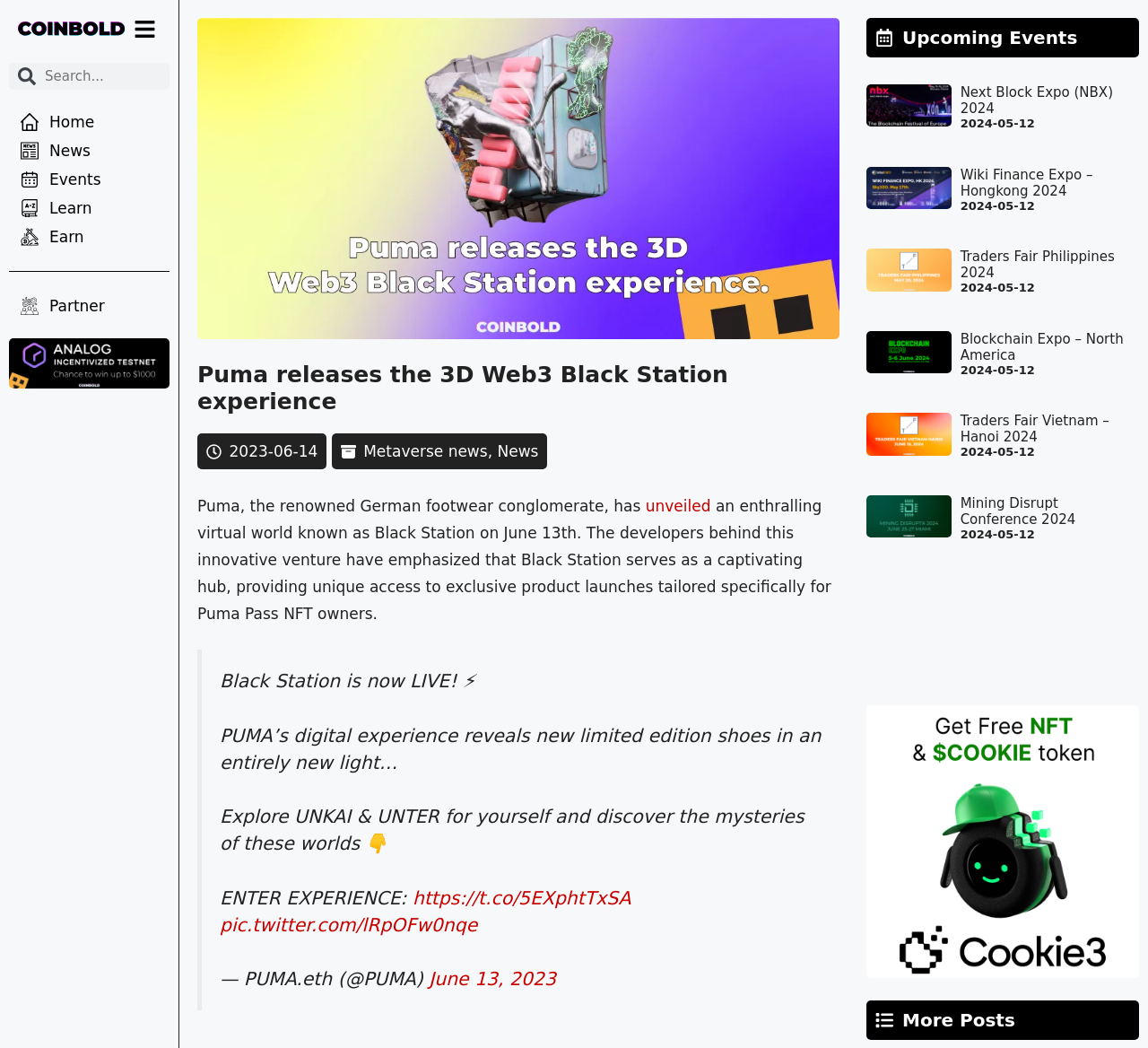Your task is to extract the text of the main heading from the webpage.

Puma releases the 3D Web3 Black Station experience